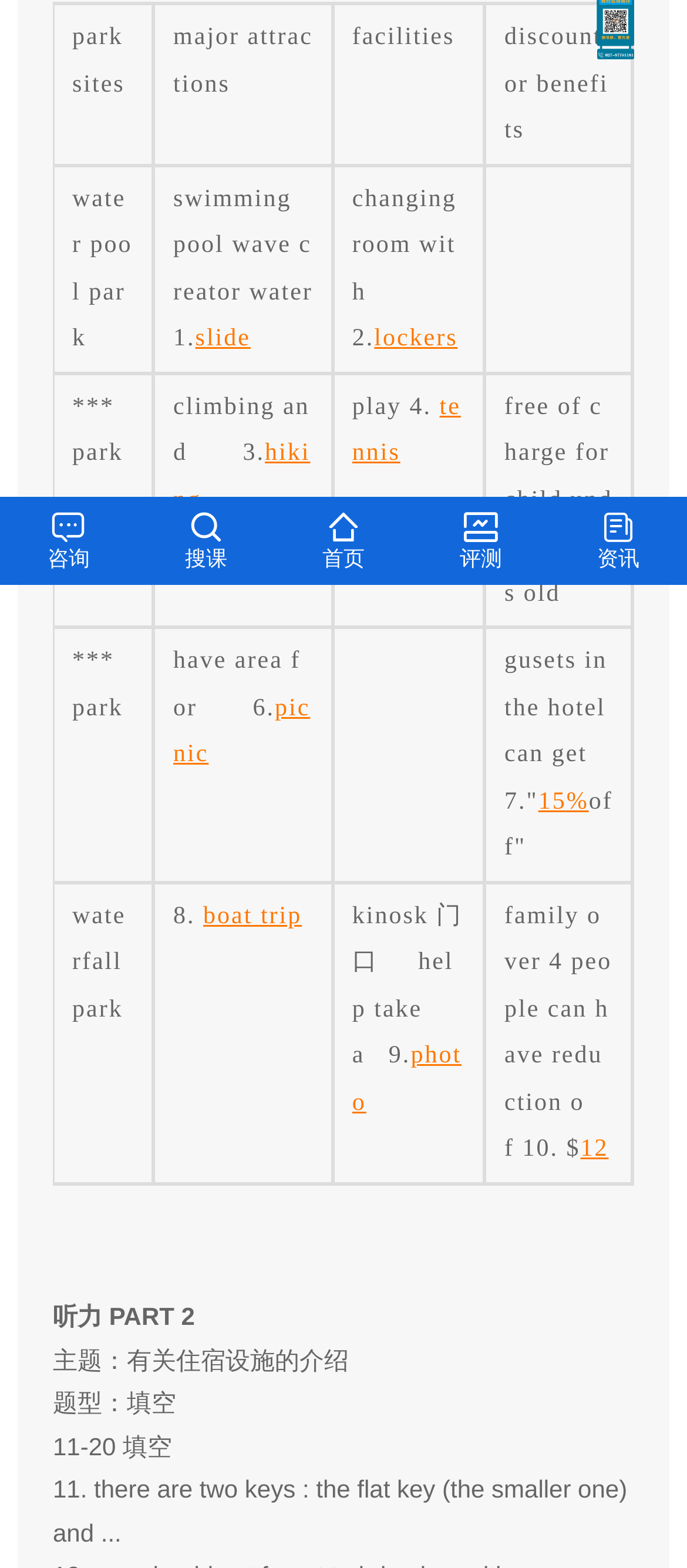Please find the bounding box coordinates (top-left x, top-left y, bottom-right x, bottom-right y) in the screenshot for the UI element described as follows: [1]

None